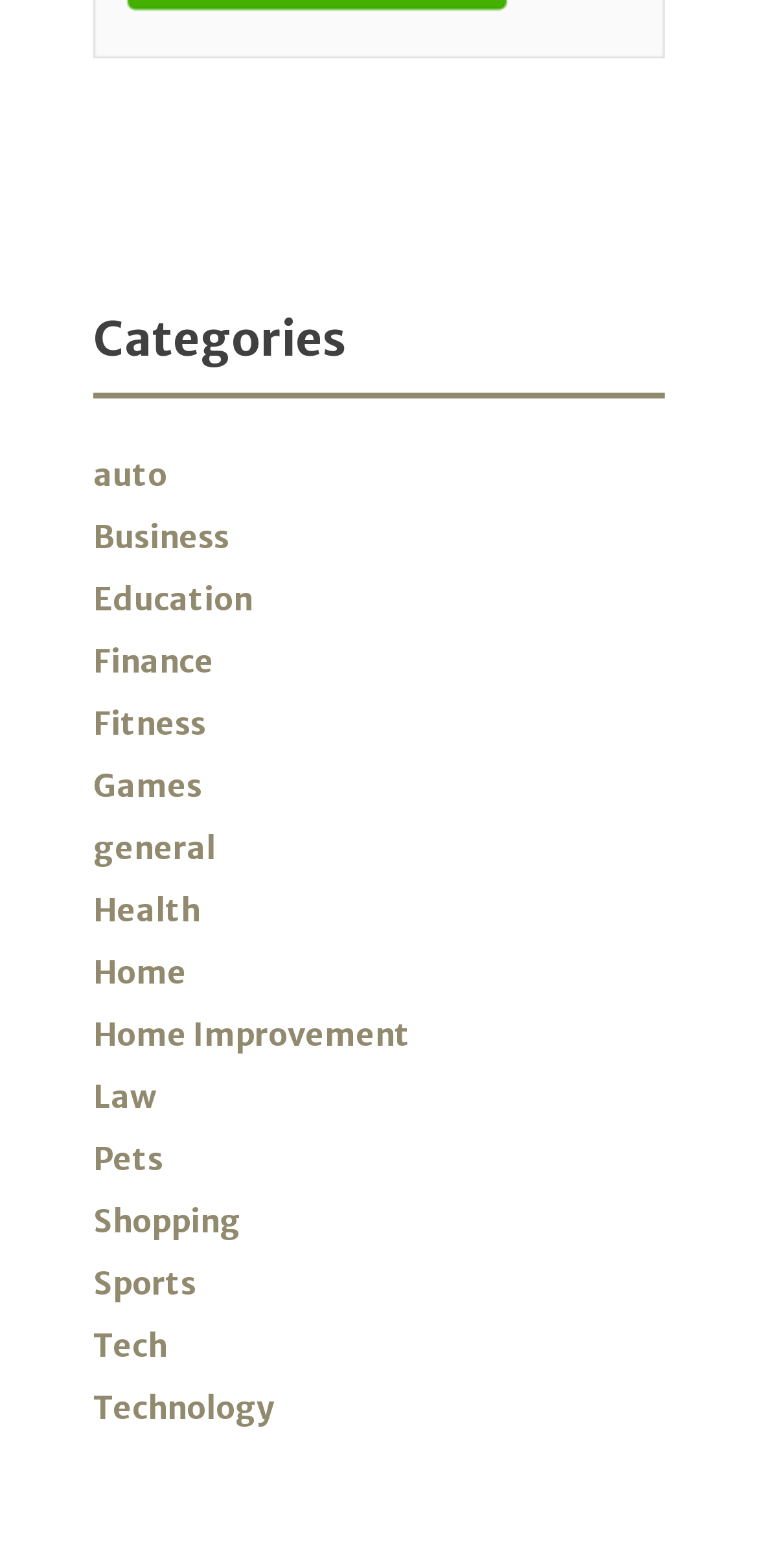Find the bounding box coordinates of the area to click in order to follow the instruction: "Visit the 'Tech' page".

[0.123, 0.846, 0.221, 0.87]